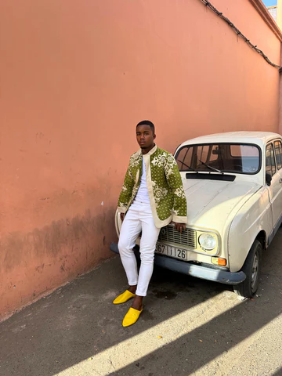Explain the image thoroughly, highlighting all key elements.

The image showcases a young man standing confidently beside a classic white car, set against a backdrop of a softly painted pink wall. He is dressed in a vibrant green floral jacket, which adds a striking pop of color and intricate design to his outfit. The jacket is complemented by a pair of crisp white trousers, creating a fresh and fashionable appearance. Completing his look, he wears bright yellow shoes that inject a playful touch into his ensemble.

The setting combines urban charm with a retro vibe, as the vintage car suggests a unique character to the scene. The lighting enhances the color palette, making the bright hues of his attire stand out even more against the muted tones of the wall and the car. This image perfectly encapsulates a blend of contemporary fashion with classic elements, reflecting a stylish and culturally rich atmosphere.